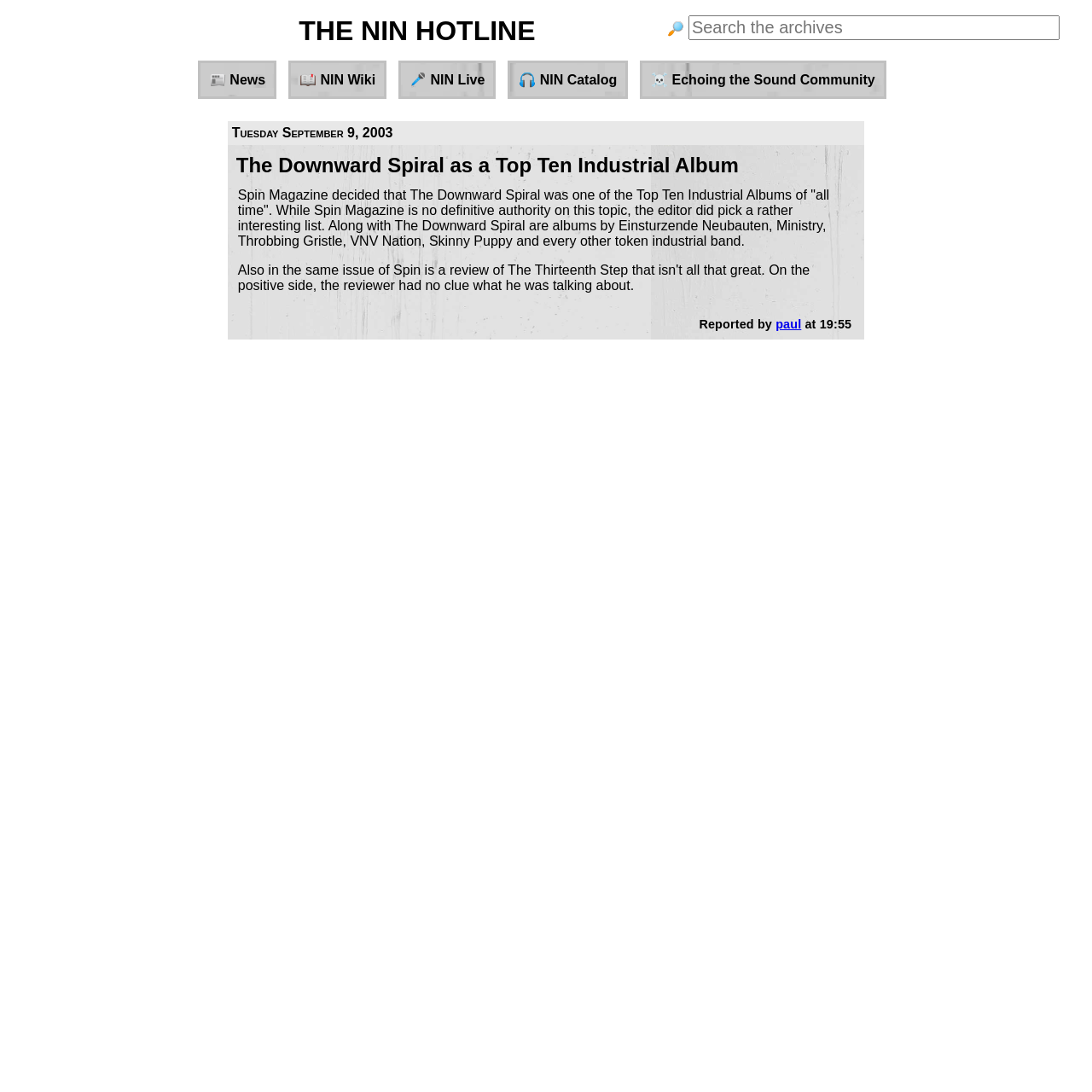Give a one-word or short-phrase answer to the following question: 
What is the name of the author who reported the news?

paul